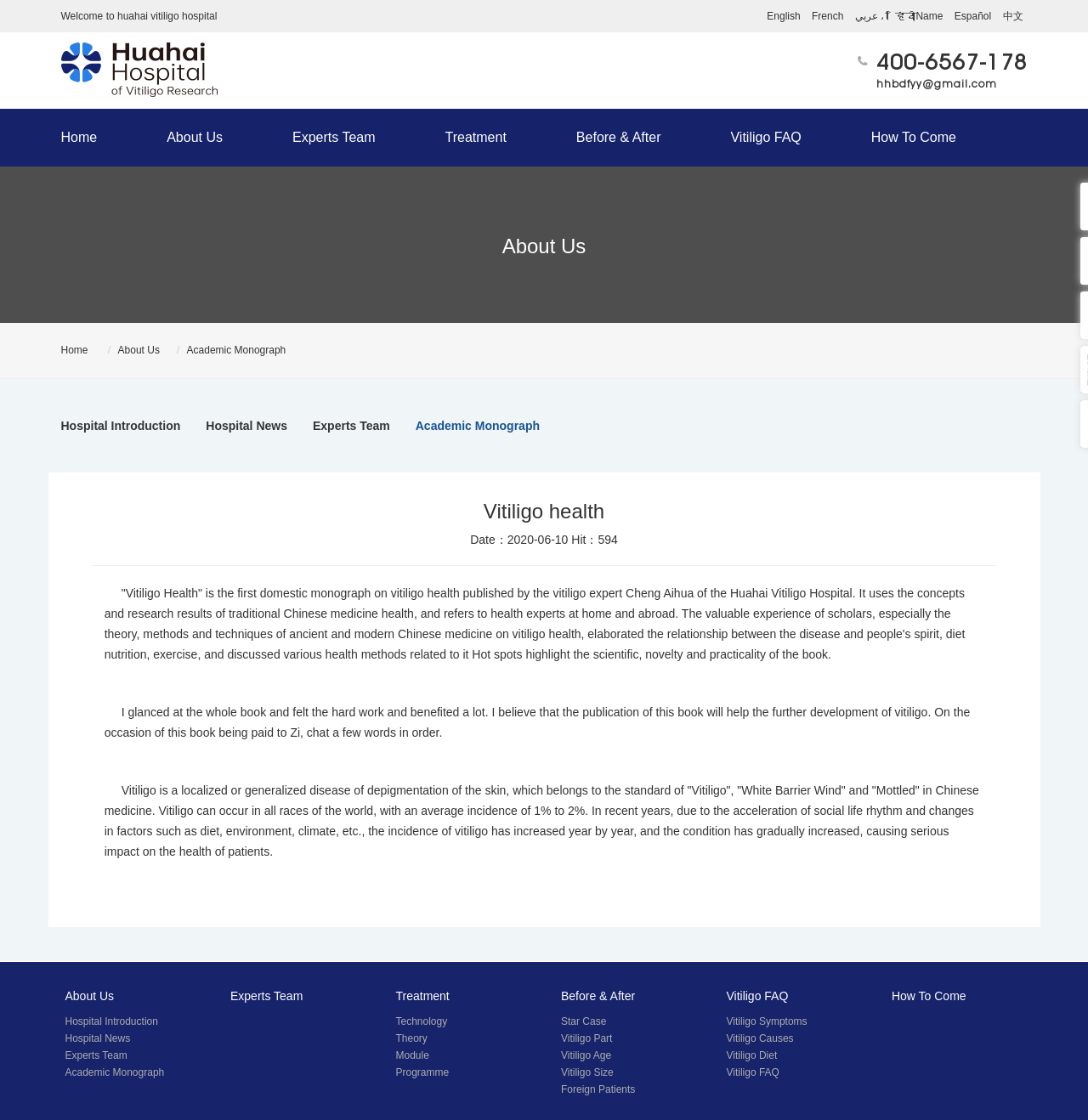Please find and report the bounding box coordinates of the element to click in order to perform the following action: "Learn about our experts team". The coordinates should be expressed as four float numbers between 0 and 1, in the format [left, top, right, bottom].

[0.237, 0.097, 0.377, 0.149]